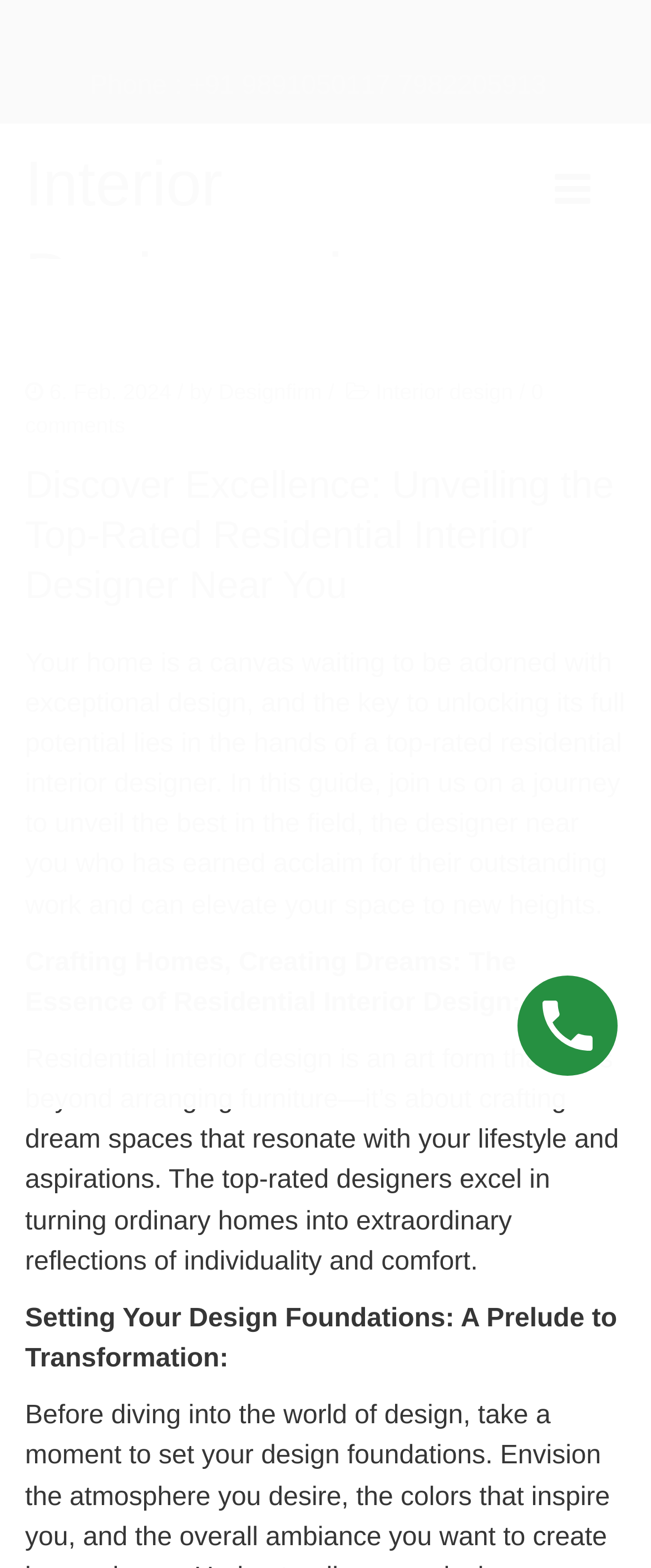Identify the bounding box for the UI element described as: "Designfirm". The coordinates should be four float numbers between 0 and 1, i.e., [left, top, right, bottom].

[0.335, 0.242, 0.495, 0.266]